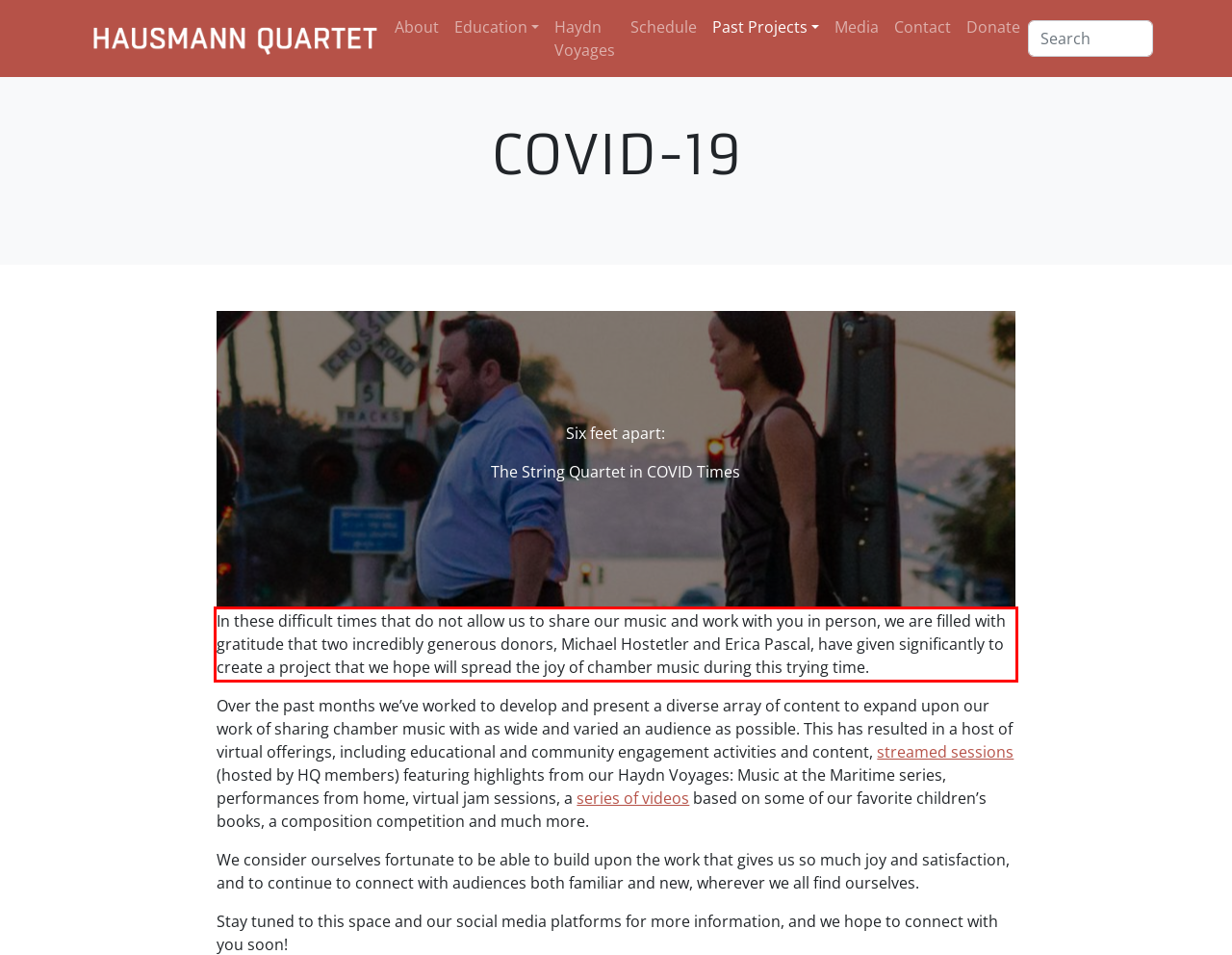From the screenshot of the webpage, locate the red bounding box and extract the text contained within that area.

In these difficult times that do not allow us to share our music and work with you in person, we are filled with gratitude that two incredibly generous donors, Michael Hostetler and Erica Pascal, have given significantly to create a project that we hope will spread the joy of chamber music during this trying time.